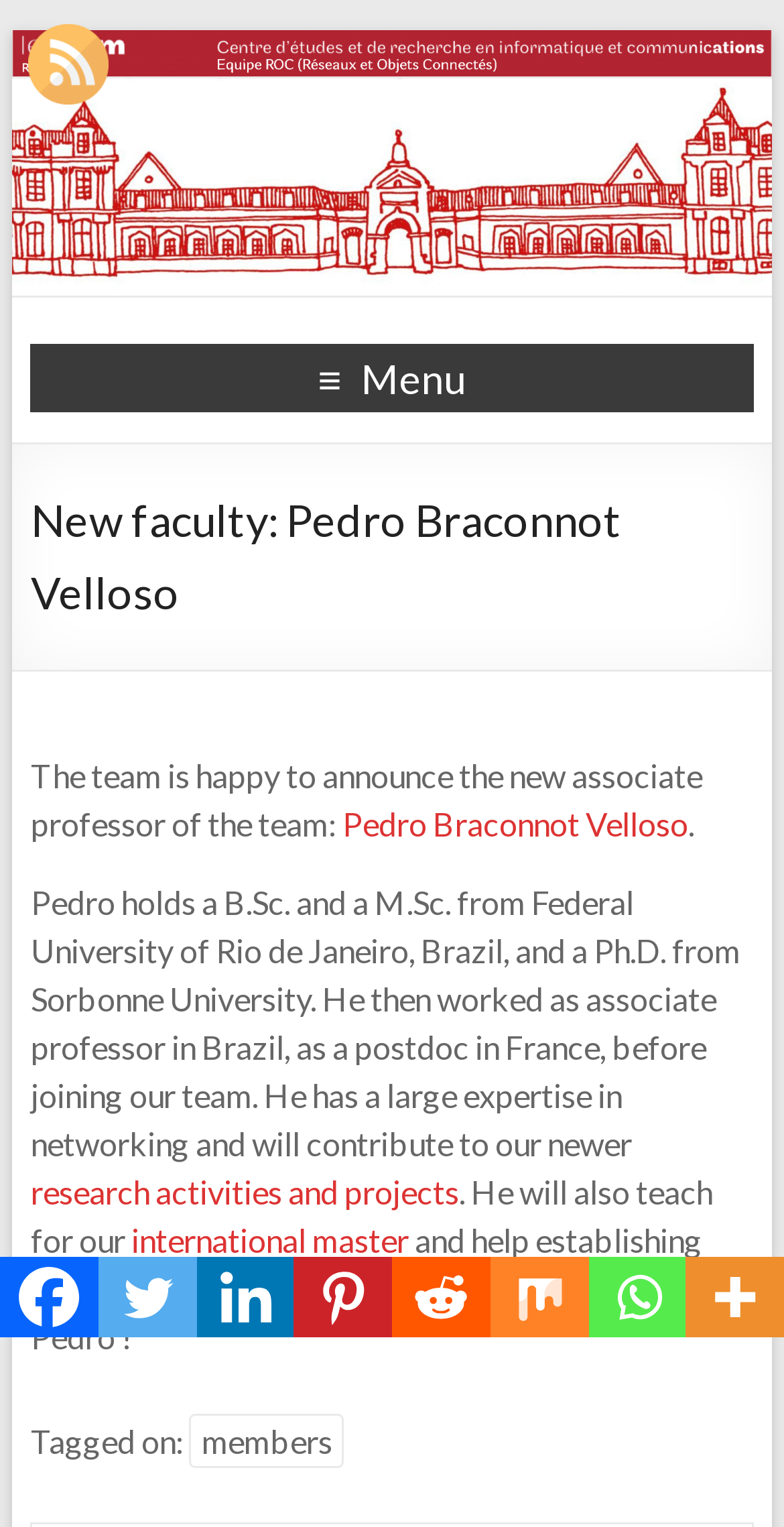Find and extract the text of the primary heading on the webpage.

New faculty: Pedro Braconnot Velloso